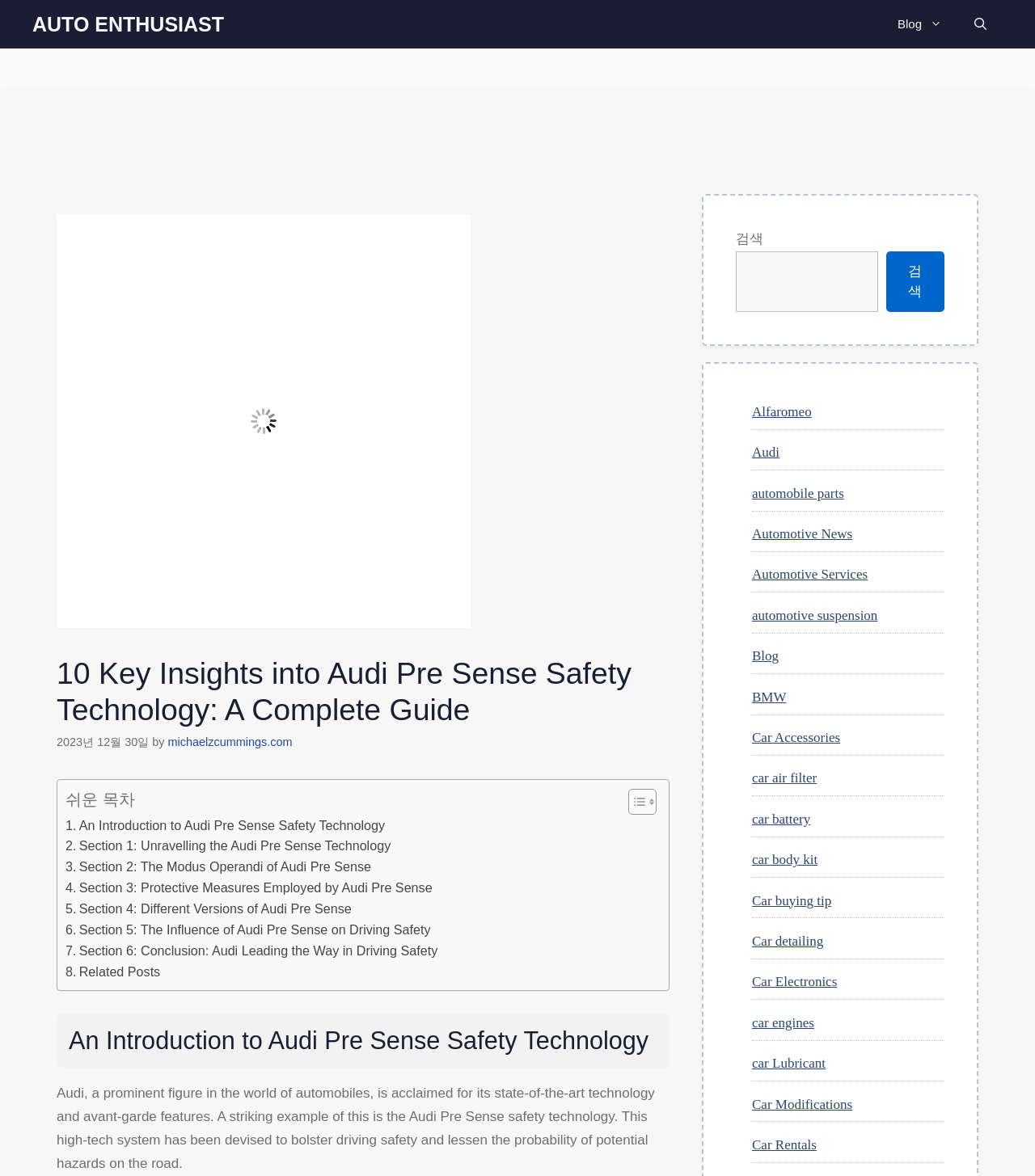What is the name of the safety technology discussed in this article?
Using the image as a reference, answer the question with a short word or phrase.

Audi Pre Sense